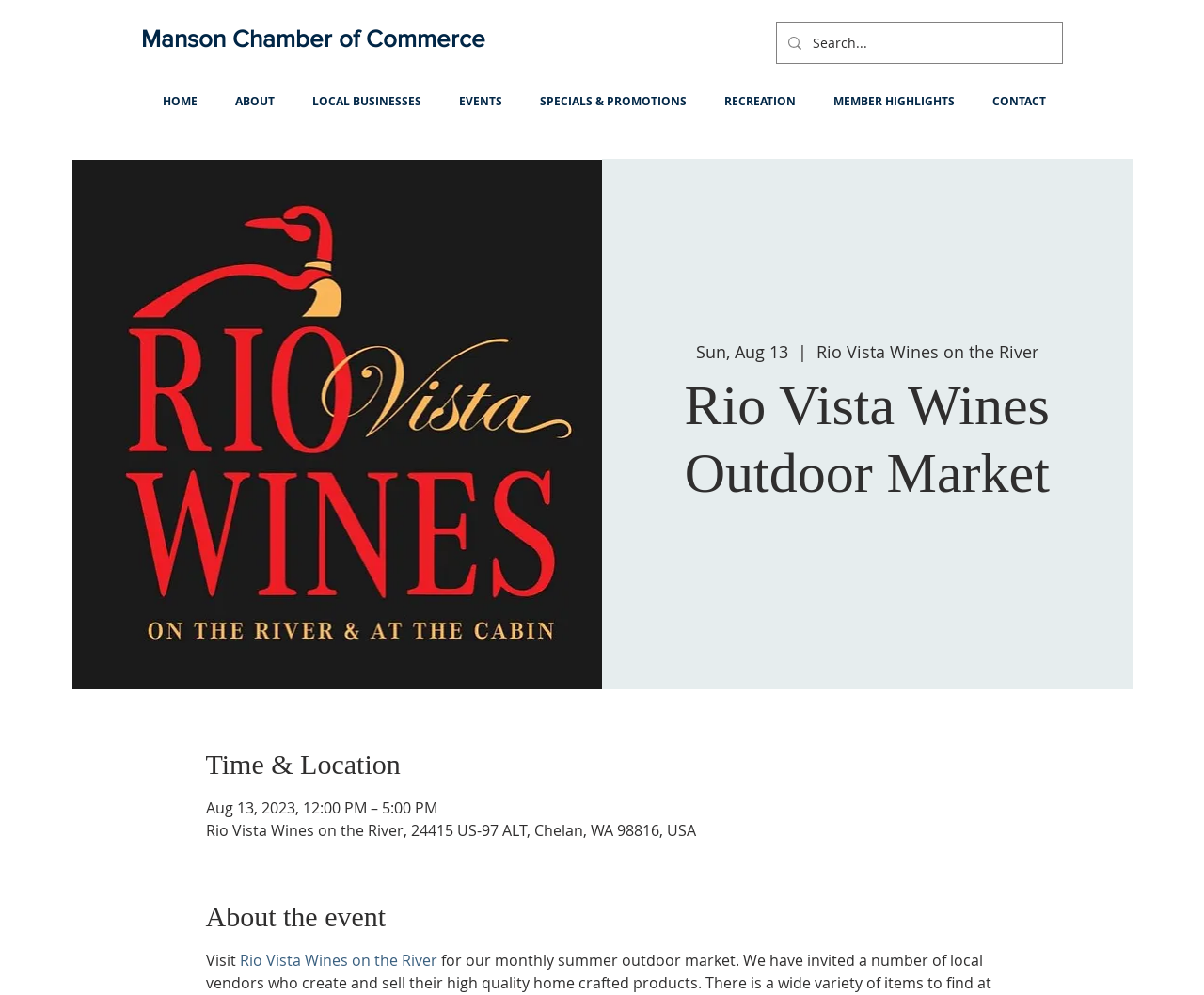Illustrate the webpage's structure and main components comprehensively.

The webpage is about the Rio Vista Wines Outdoor Market event. At the top, there is a heading that reads "Manson Chamber of Commerce" with a link to the chamber's website. Below this, there is a search bar with a magnifying glass icon and a placeholder text "Search...". 

The main navigation menu is located on the top right, with links to "HOME", "ABOUT", "LOCAL BUSINESSES", "EVENTS", "SPECIALS & PROMOTIONS", "RECREATION", "MEMBER HIGHLIGHTS", and "CONTACT". 

On the left side of the page, there is a large image of the Rio Vista Wines Outdoor Market. Below this image, there is a section with the event title "Rio Vista Wines Outdoor Market" and the date "Sun, Aug 13". 

The event details are listed below, including the time and location, which is Rio Vista Wines on the River, 24415 US-97 ALT, Chelan, WA 98816, USA. The event is scheduled to take place on August 13, 2023, from 12:00 PM to 5:00 PM. 

Further down, there is a section titled "About the event" which invites visitors to the Rio Vista Wines on the River for the monthly summer outdoor market, featuring local vendors.